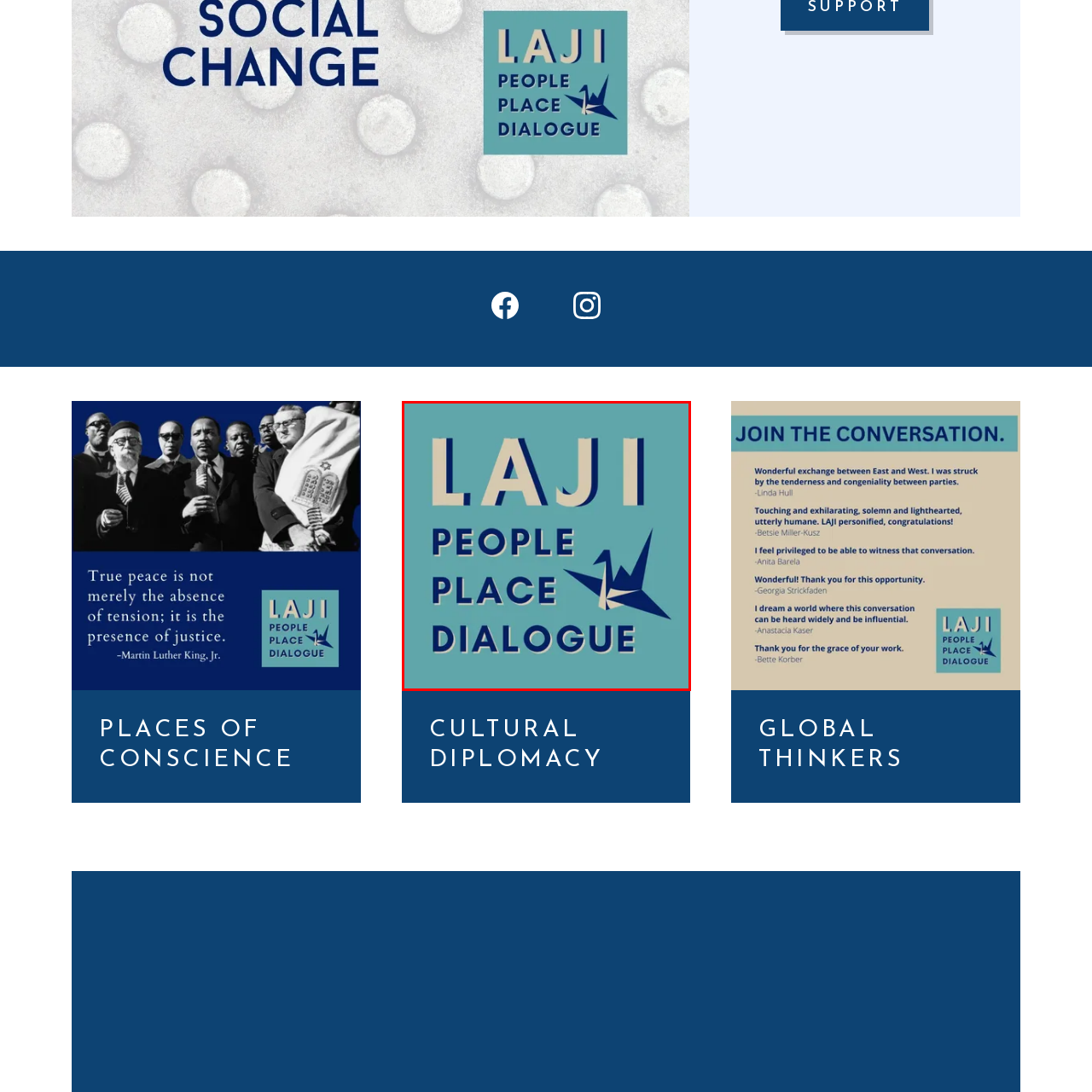Provide an elaborate description of the visual elements present in the image enclosed by the red boundary.

The image features a stylized graphic design with the text "LAJI" prominently displayed at the top in bold, uppercase letters. Below it, the words "PEOPLE PLACE DIALOGUE" are arranged in a smaller font. The composition incorporates a distinctive origami crane, suggesting themes of communication, cultural exchange, and interconnectedness. The background is a soft blue, creating an inviting atmosphere that enhances the visual appeal of the text and imagery. This design could represent a project or initiative focused on cultural diplomacy and dialogue among diverse communities.